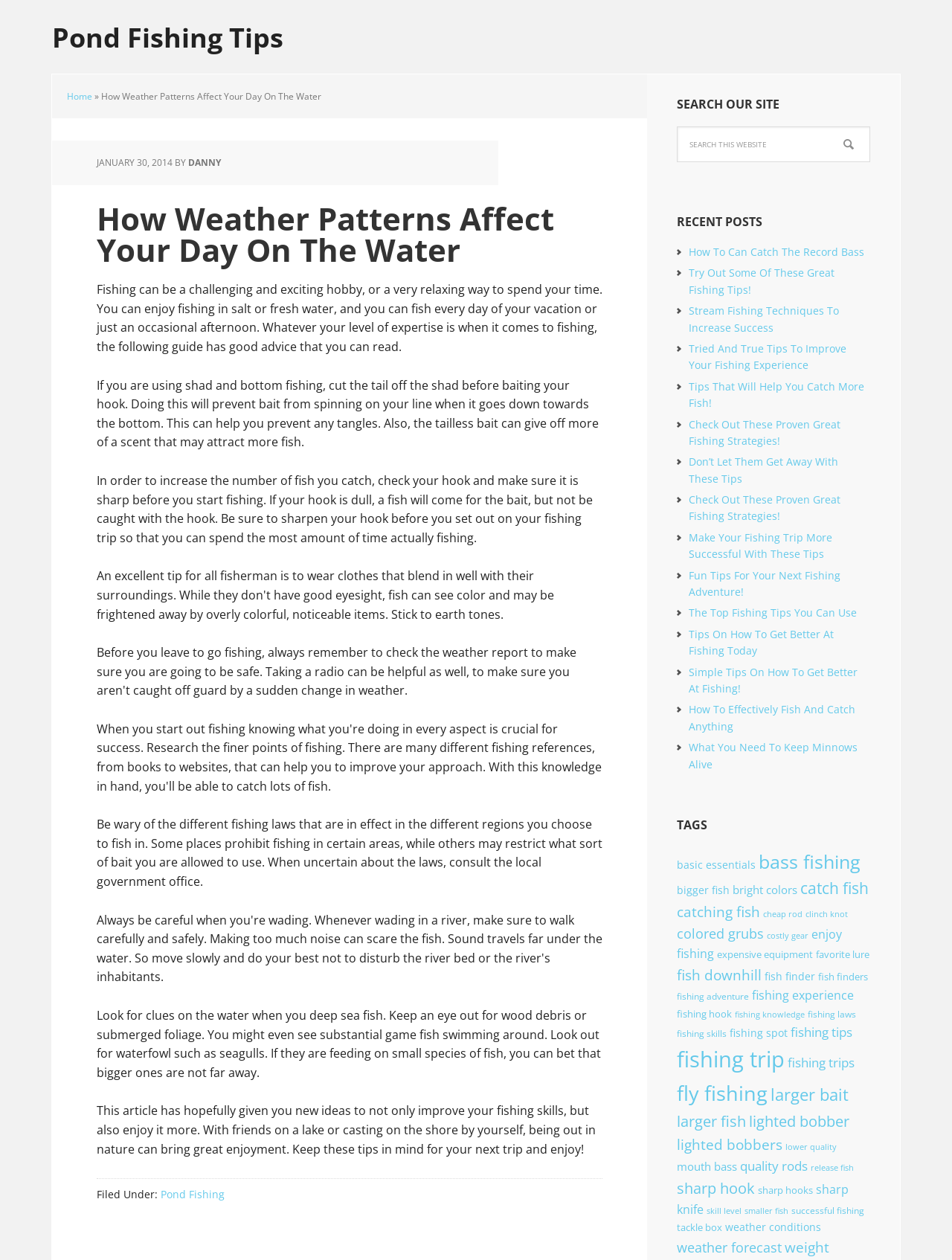Generate the main heading text from the webpage.

How Weather Patterns Affect Your Day On The Water